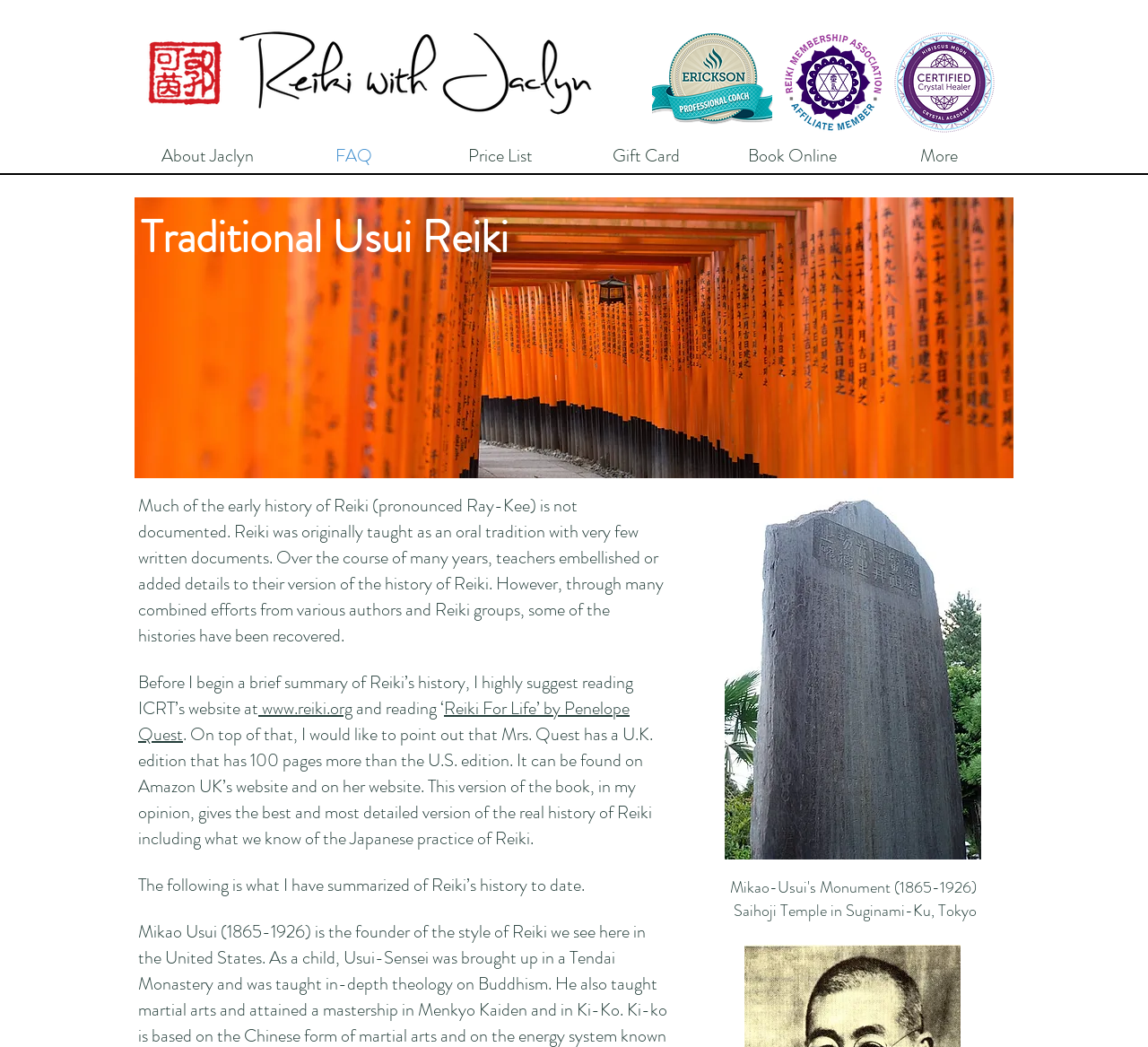Find the bounding box coordinates corresponding to the UI element with the description: "Book Online". The coordinates should be formatted as [left, top, right, bottom], with values as floats between 0 and 1.

[0.627, 0.132, 0.754, 0.166]